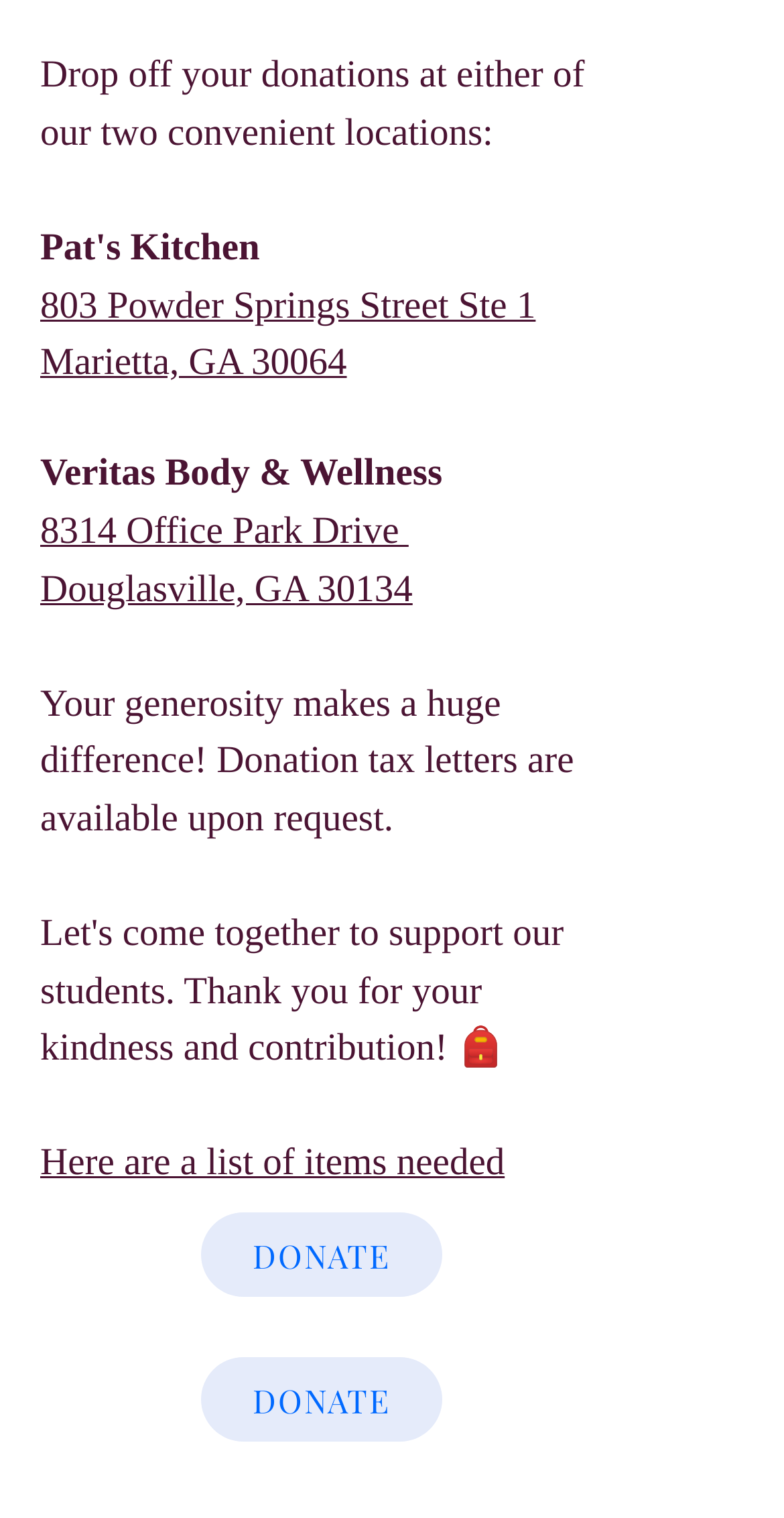What is the purpose of donations?
Please provide a comprehensive and detailed answer to the question.

According to the webpage, the purpose of donations is to make a huge difference, and donation tax letters are available upon request, indicating that the donations are for a charitable cause.